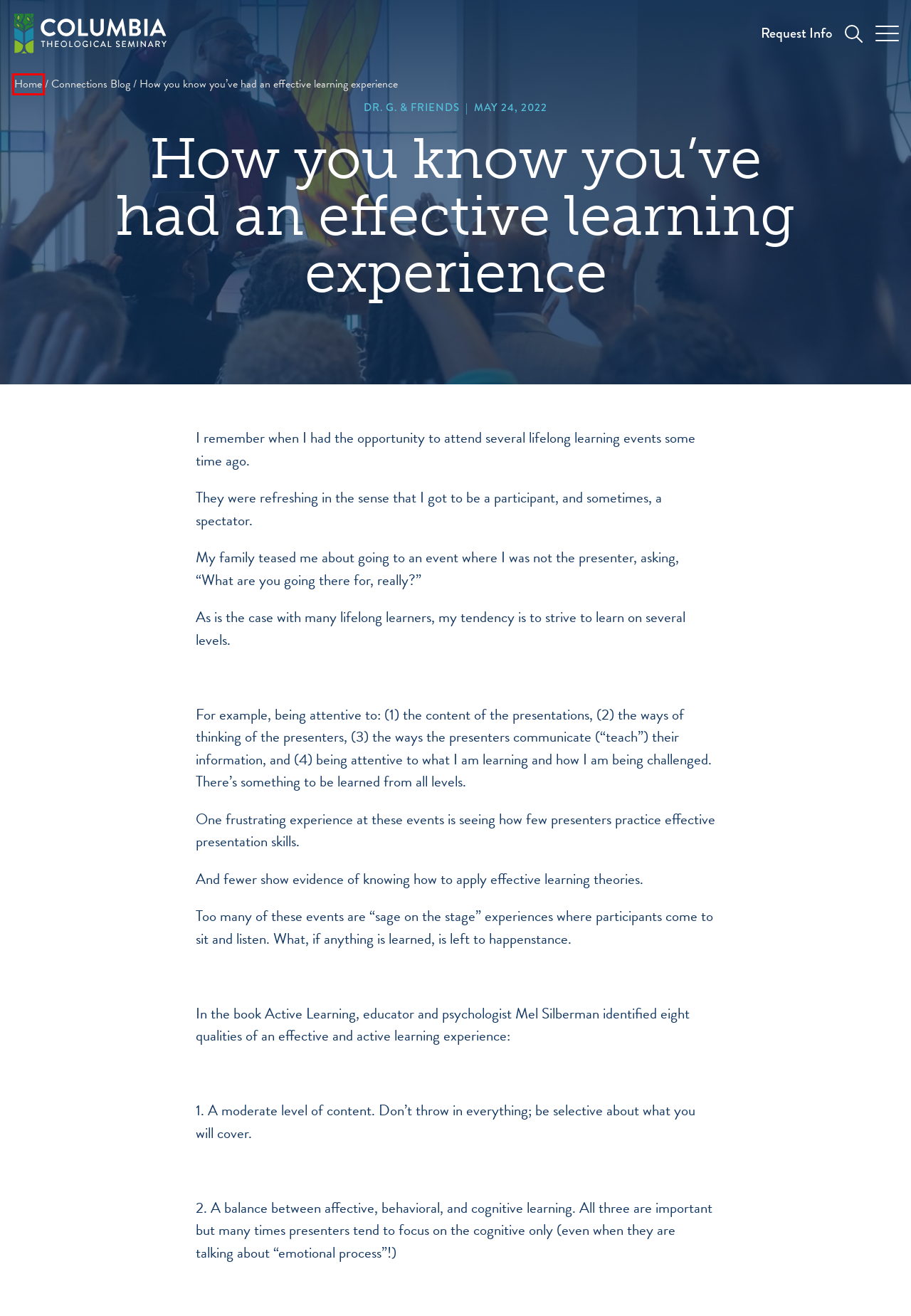You are provided with a screenshot of a webpage highlighting a UI element with a red bounding box. Choose the most suitable webpage description that matches the new page after clicking the element in the bounding box. Here are the candidates:
A. President's Page - Columbia Theological Seminary
B. Request Information
C. Dr. G. & Friends Archives - Columbia Theological Seminary
D. Columbia Theological Seminary | Seminary School | Atlanta, GA
E. learning Archives - Columbia Theological Seminary
F. Connections Blog - Columbia Theological Seminary
G. Title IX - Columbia Theological Seminary
H. John Bulow Campbell Library catalog

D